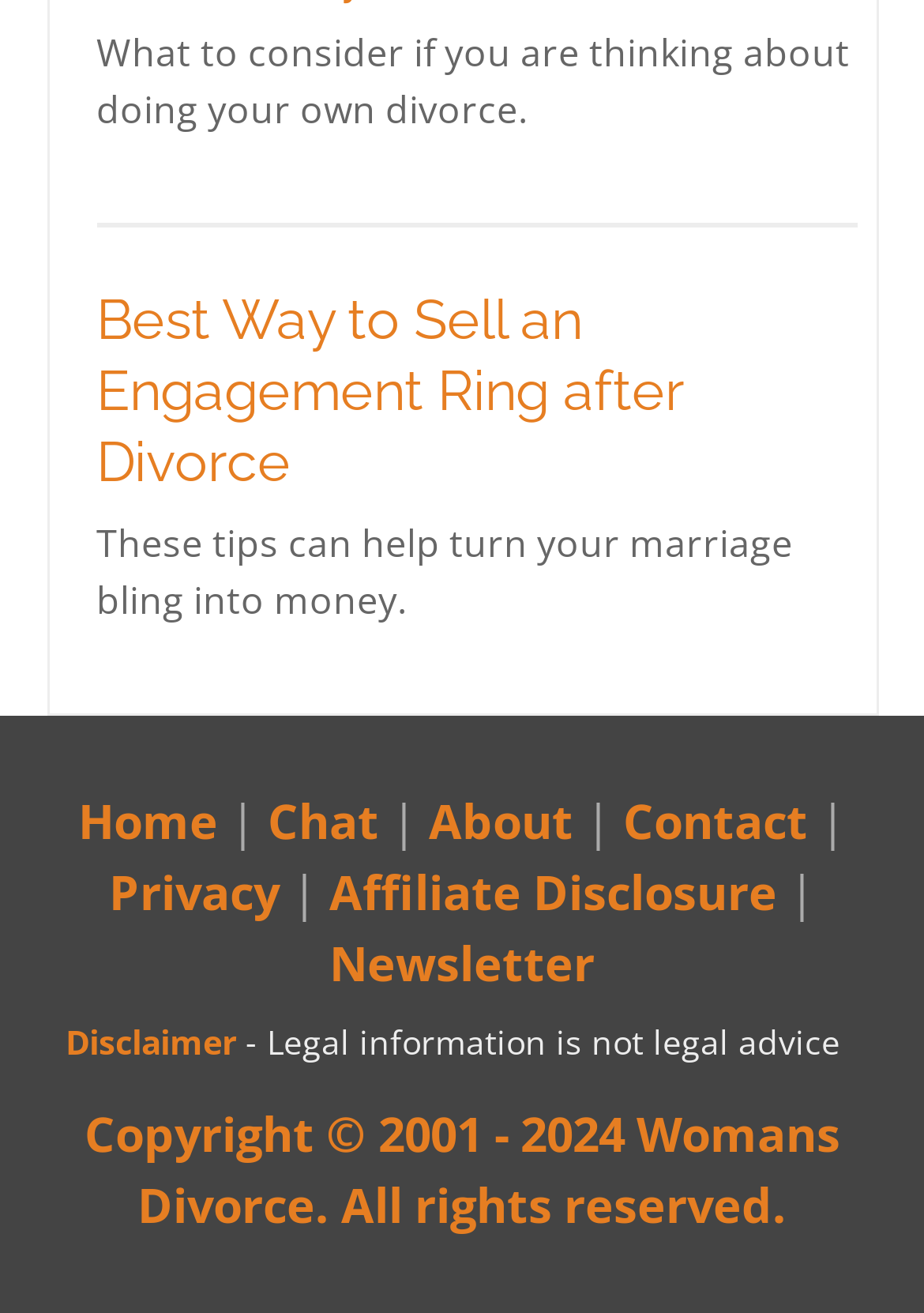Locate the bounding box coordinates of the area that needs to be clicked to fulfill the following instruction: "View 'Disclaimer'". The coordinates should be in the format of four float numbers between 0 and 1, namely [left, top, right, bottom].

[0.071, 0.777, 0.255, 0.811]